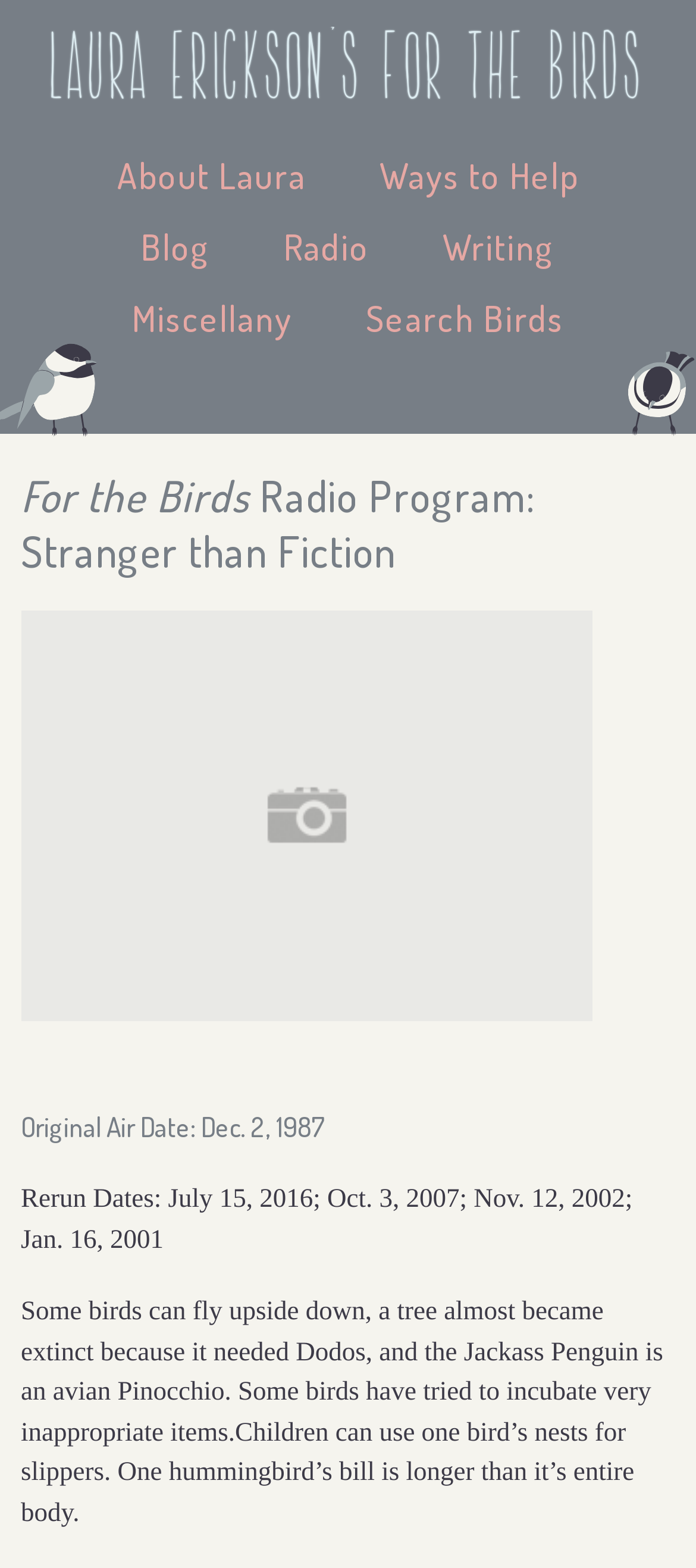Provide the bounding box coordinates for the UI element that is described as: "Miscellany".

[0.144, 0.18, 0.467, 0.226]